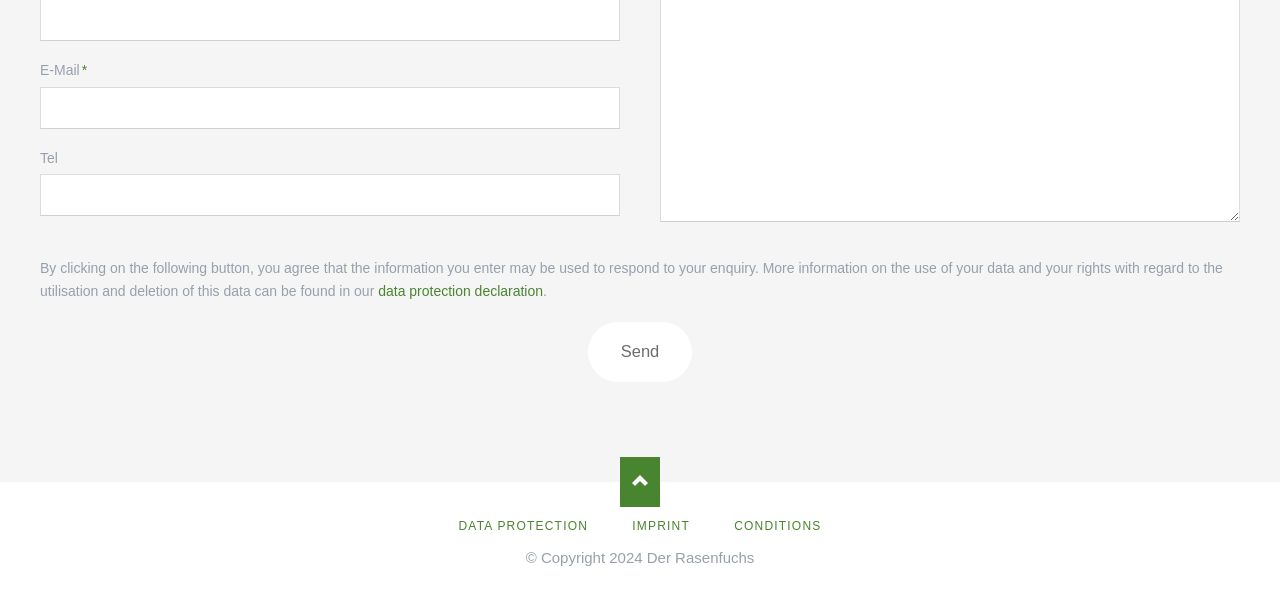Could you find the bounding box coordinates of the clickable area to complete this instruction: "Click to view data protection declaration"?

[0.295, 0.463, 0.424, 0.49]